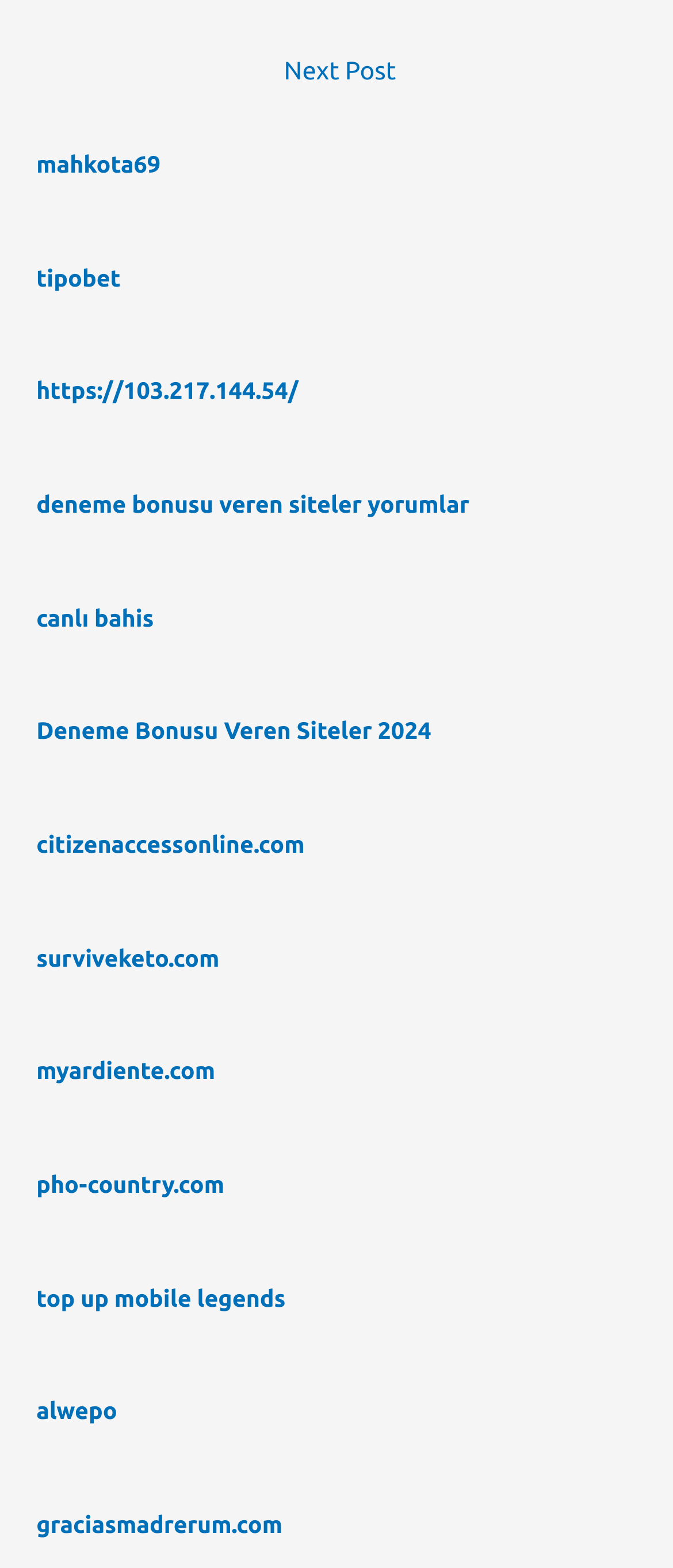Locate the bounding box coordinates of the clickable part needed for the task: "Access the 'top up mobile legends' link".

[0.054, 0.814, 0.424, 0.832]